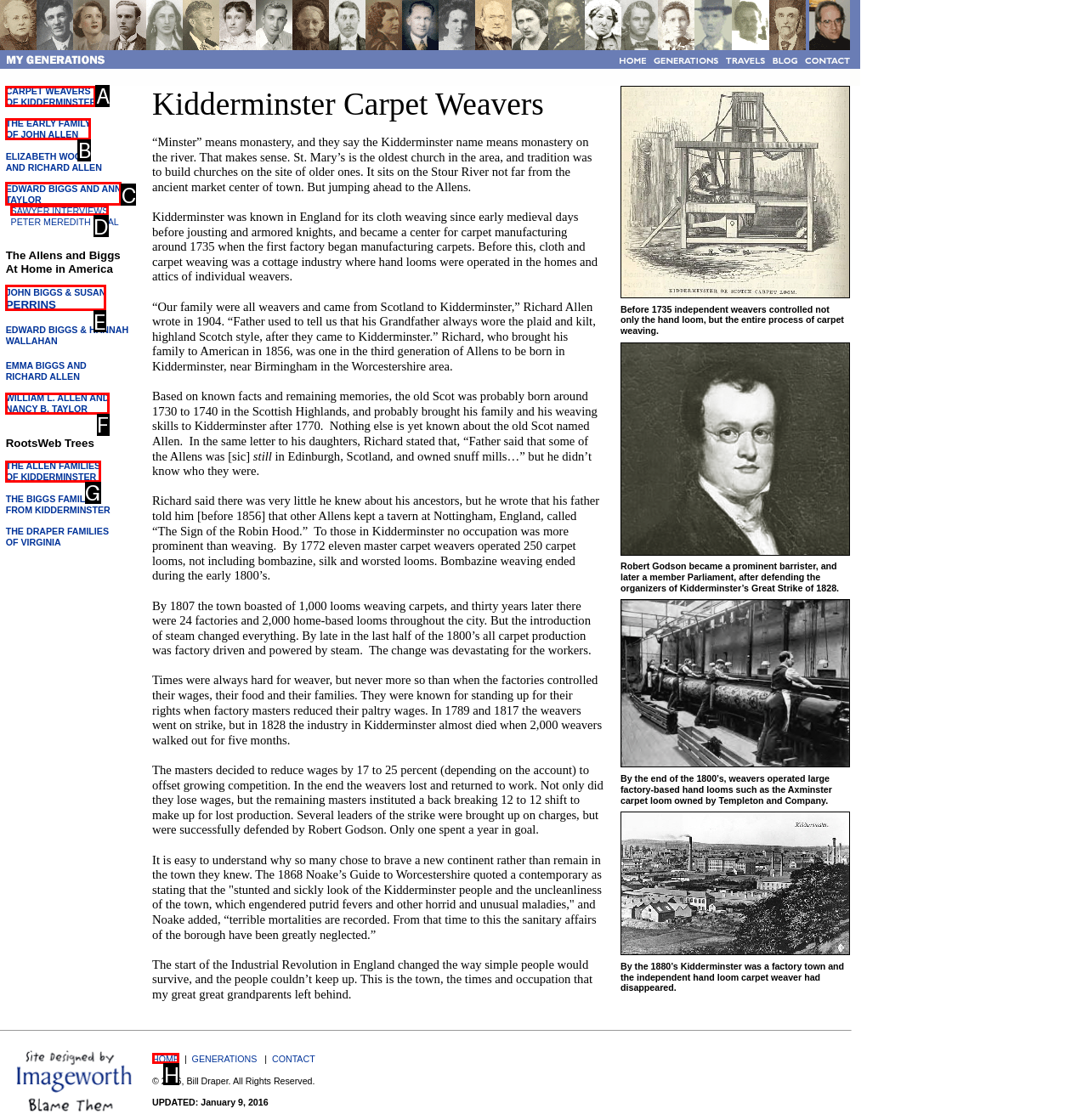Decide which letter you need to select to fulfill the task: Click on the link 'CARPET WEAVERS OF KIDDERMINSTER'
Answer with the letter that matches the correct option directly.

A